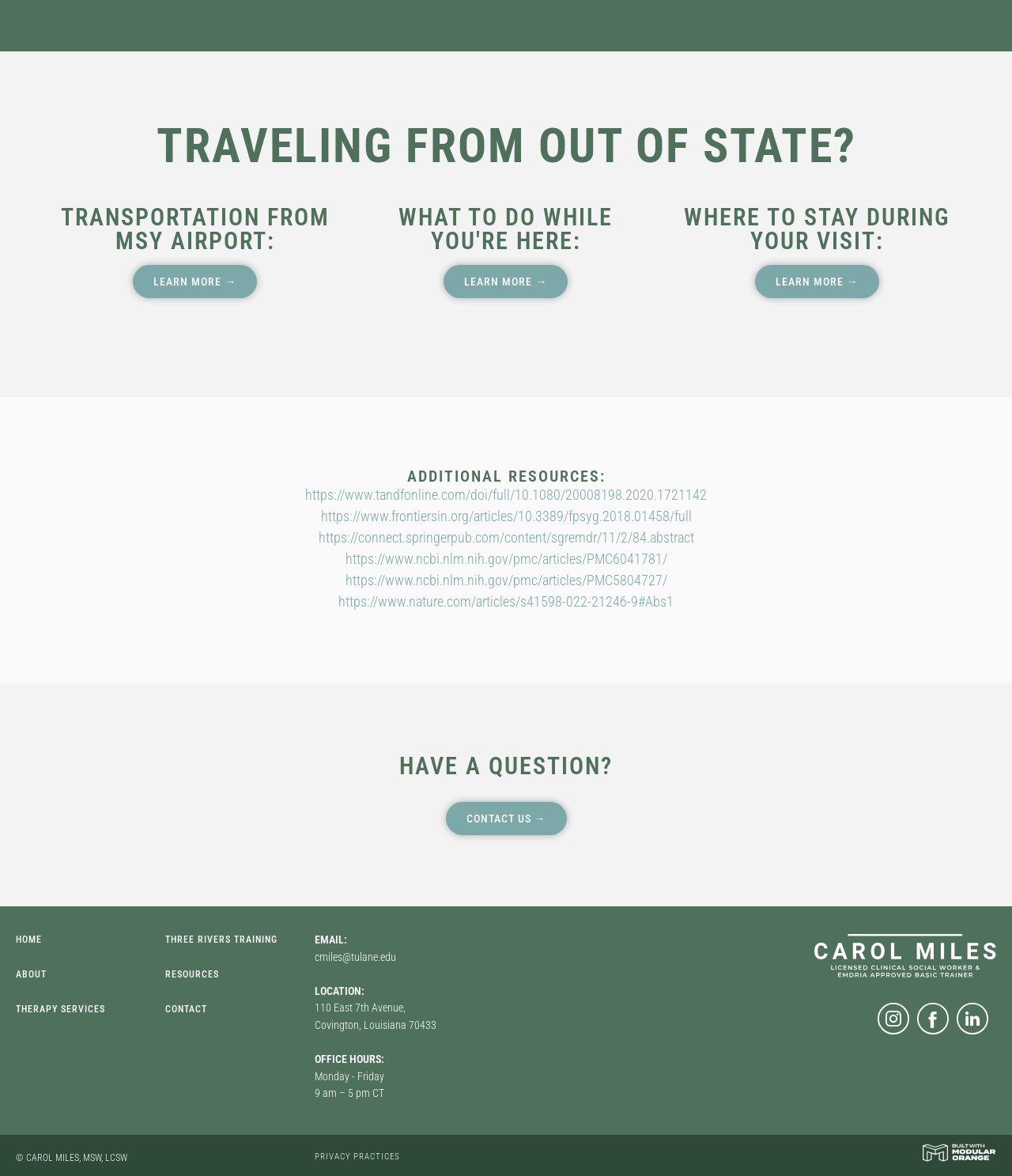Give a short answer to this question using one word or a phrase:
What is the office hour of the counseling service?

Monday - Friday, 9 am – 5 pm CT